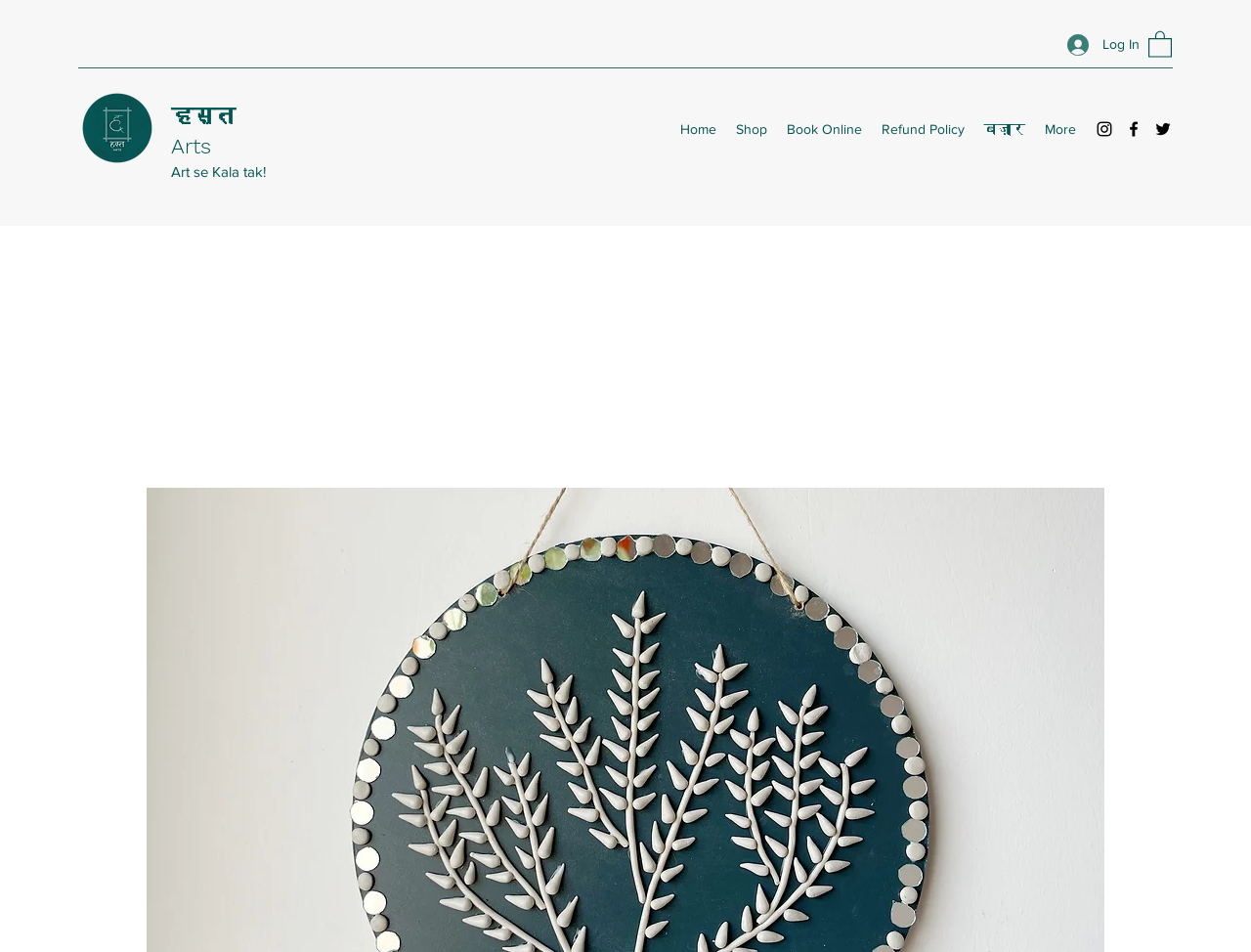What is the purpose of the 'Book Online' link?
Look at the image and respond with a single word or a short phrase.

To book online